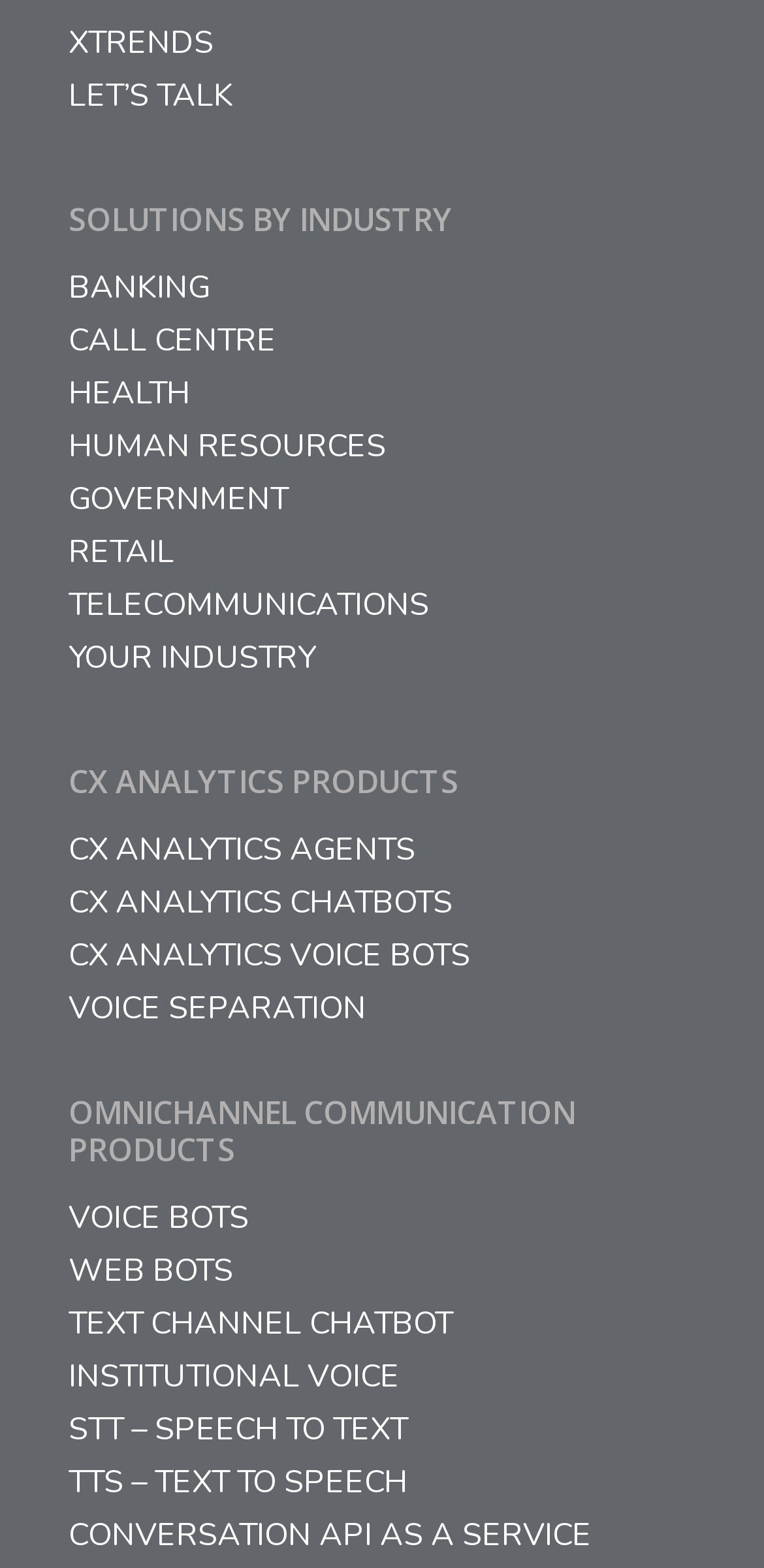Identify the bounding box for the UI element that is described as follows: "Health".

[0.09, 0.24, 0.91, 0.263]